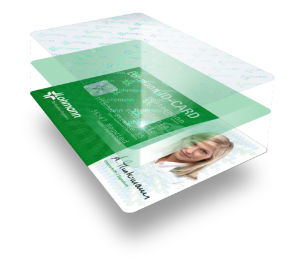What is integrated into the design of the identity card?
Kindly answer the question with as much detail as you can.

The caption states that the image presents a schematic representation of an identity card featuring a Lohmann adhesive tape integrated into its design, highlighting the innovative application of adhesive technologies in secure document creation.